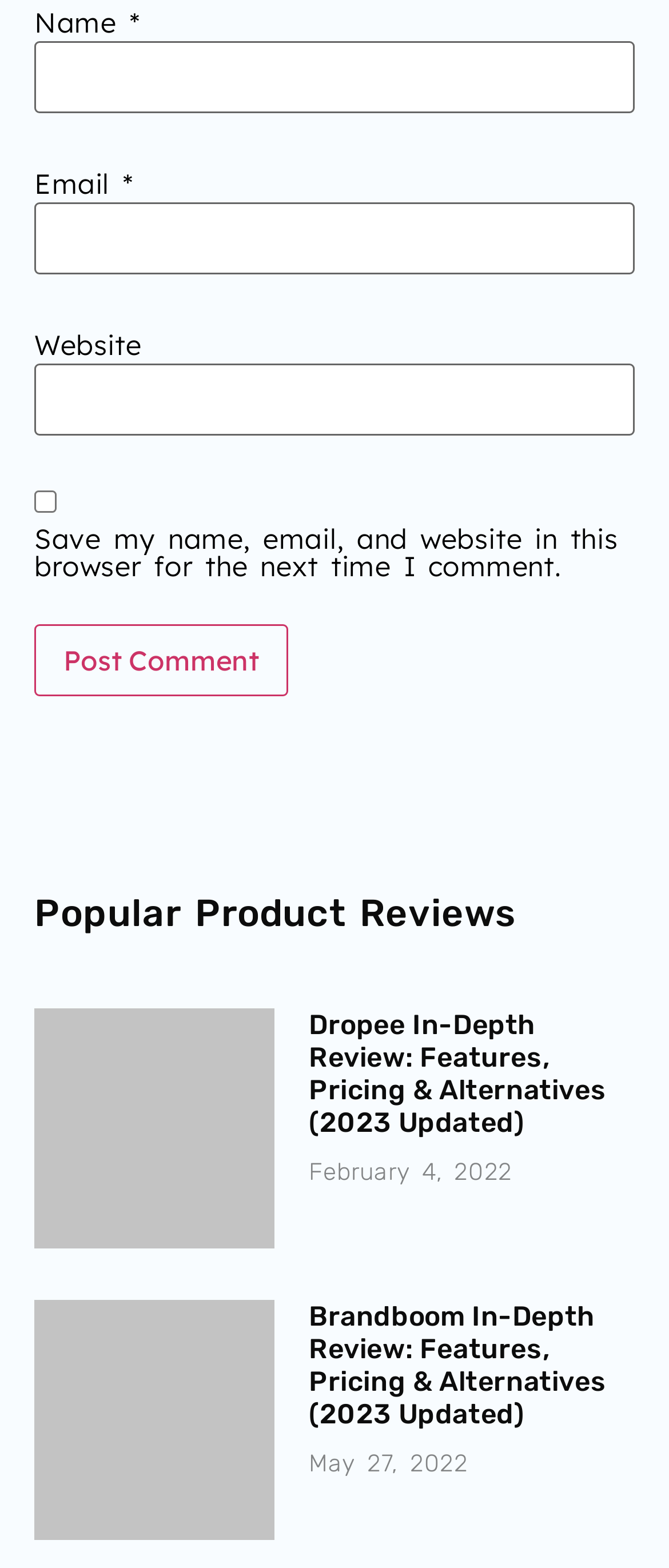Answer the question in one word or a short phrase:
How many articles are listed on the webpage?

2